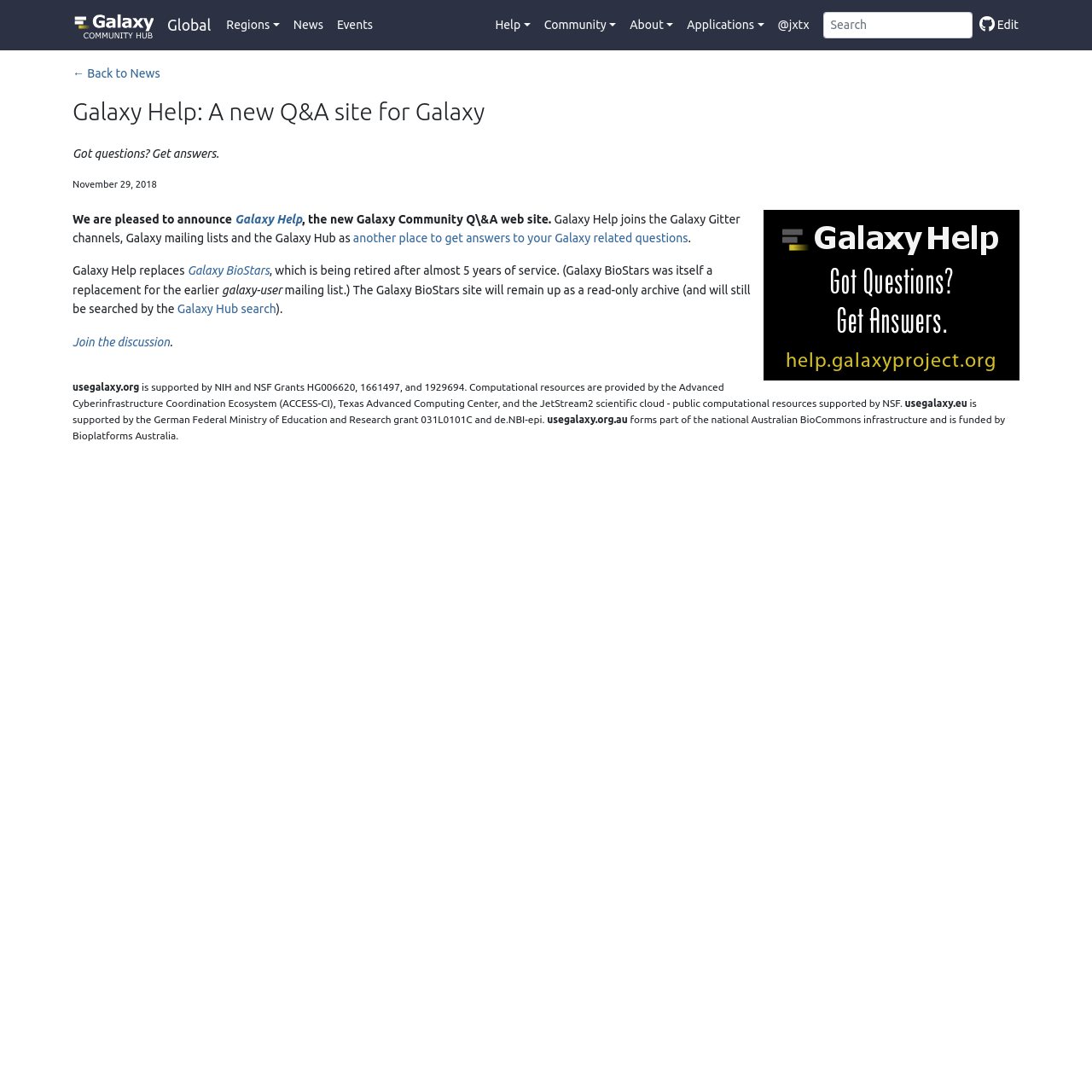Give the bounding box coordinates for the element described as: "Galaxy Hub search".

[0.162, 0.277, 0.253, 0.289]